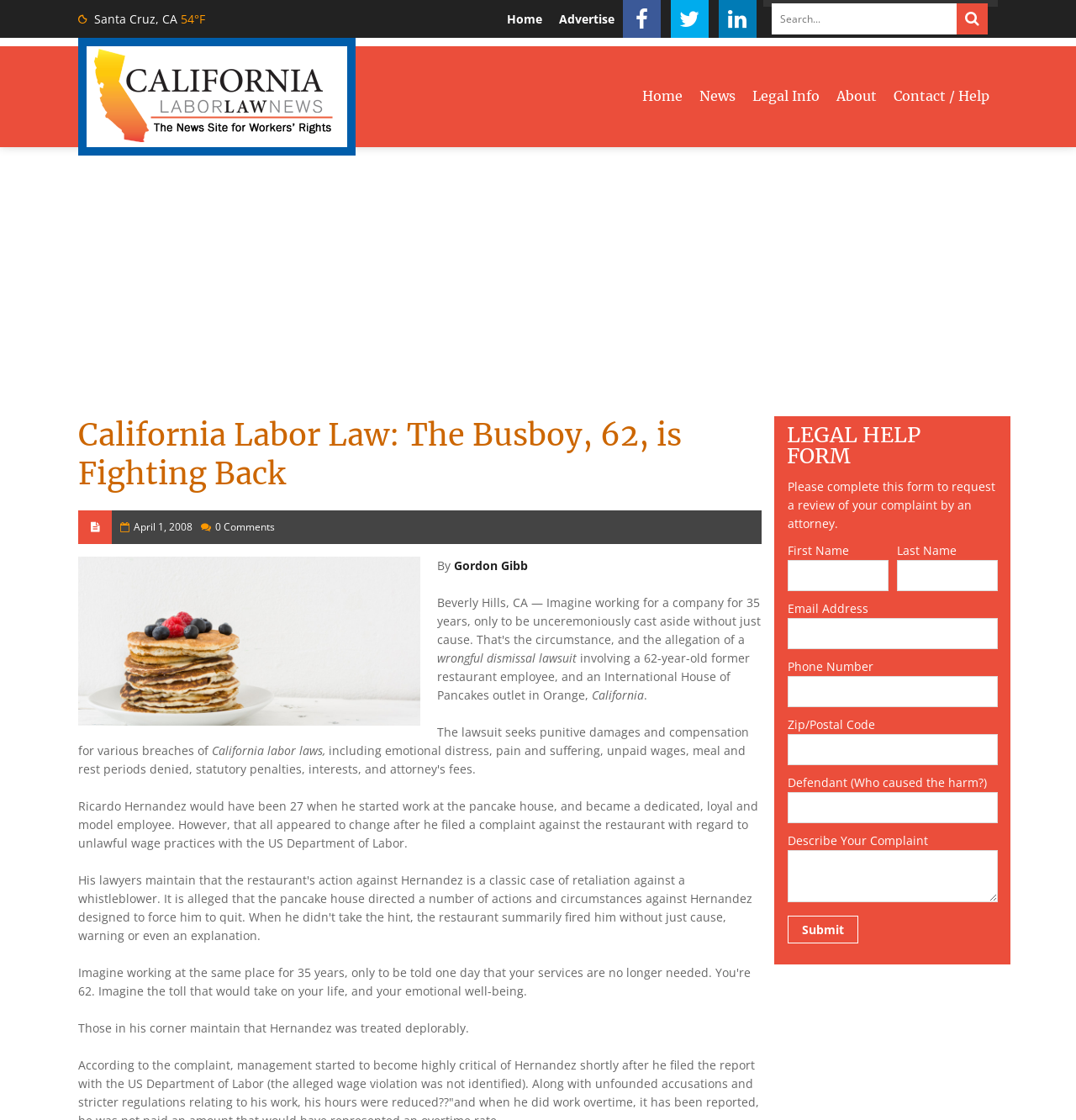Indicate the bounding box coordinates of the clickable region to achieve the following instruction: "Click on California Labor Law News."

[0.073, 0.078, 0.331, 0.092]